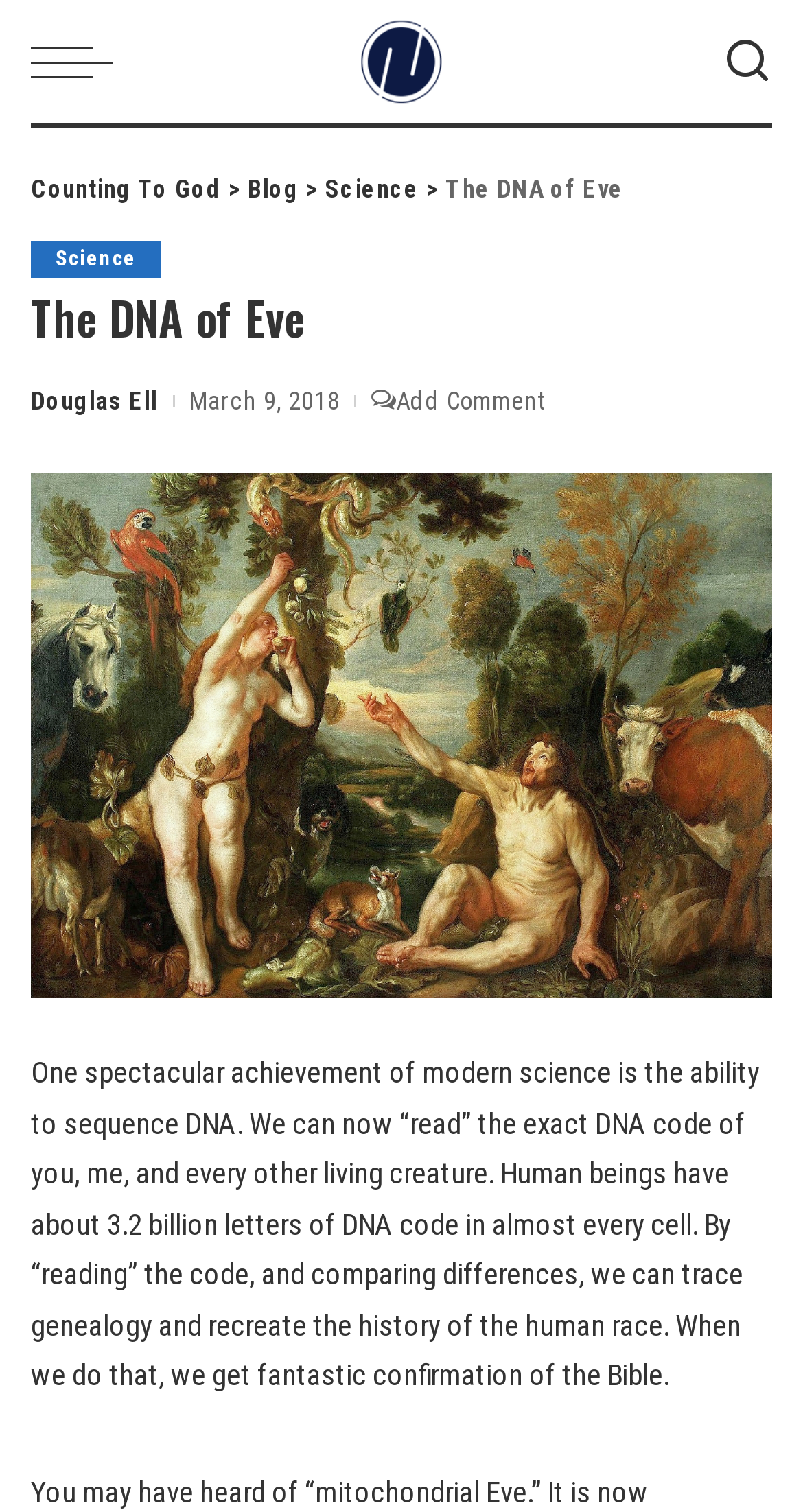Identify the coordinates of the bounding box for the element that must be clicked to accomplish the instruction: "Read the article by Douglas Ell".

[0.038, 0.251, 0.197, 0.279]